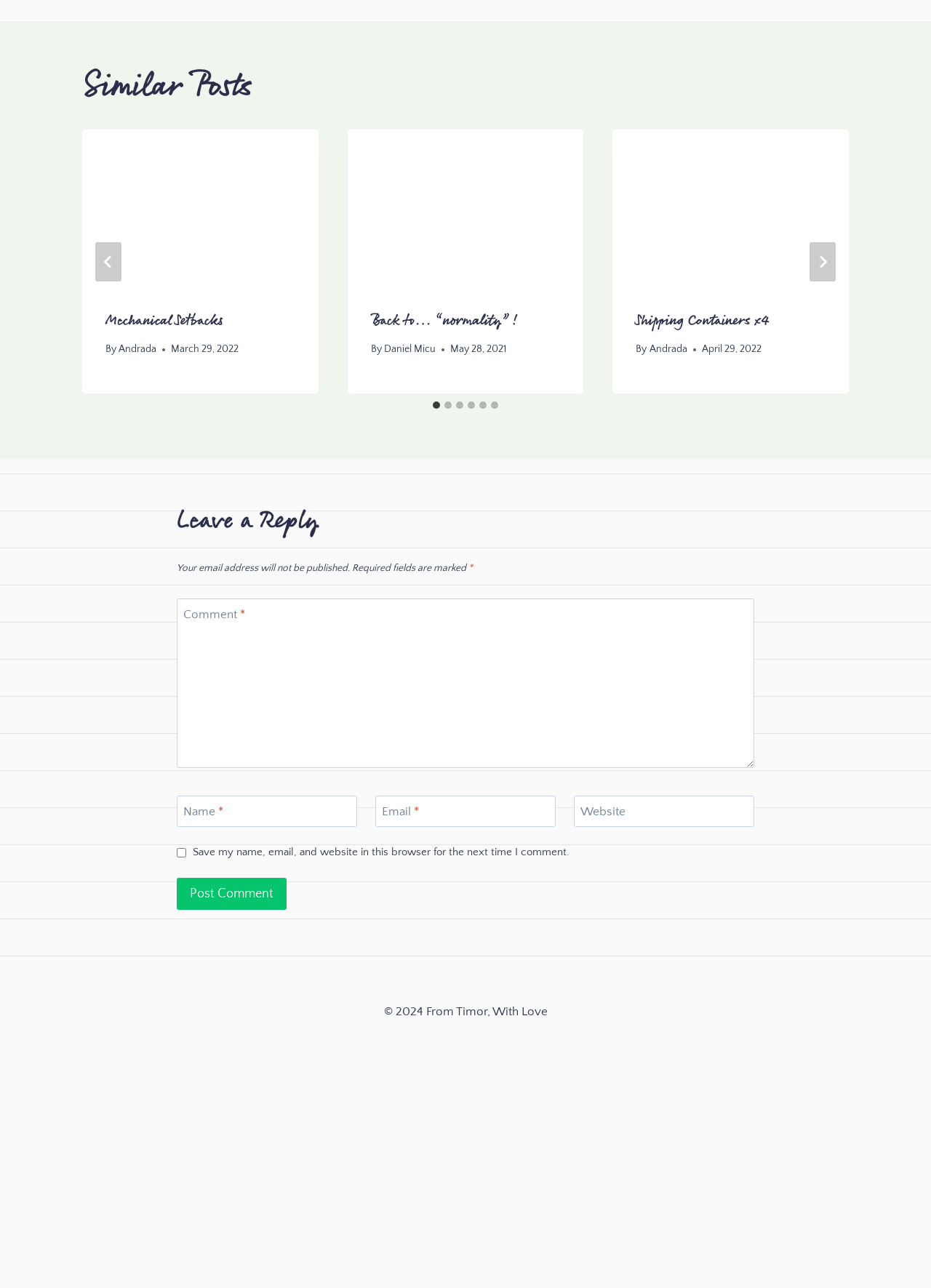Please specify the bounding box coordinates of the clickable region to carry out the following instruction: "Click the 'Mechanical Setbacks' link". The coordinates should be four float numbers between 0 and 1, in the format [left, top, right, bottom].

[0.088, 0.101, 0.342, 0.223]